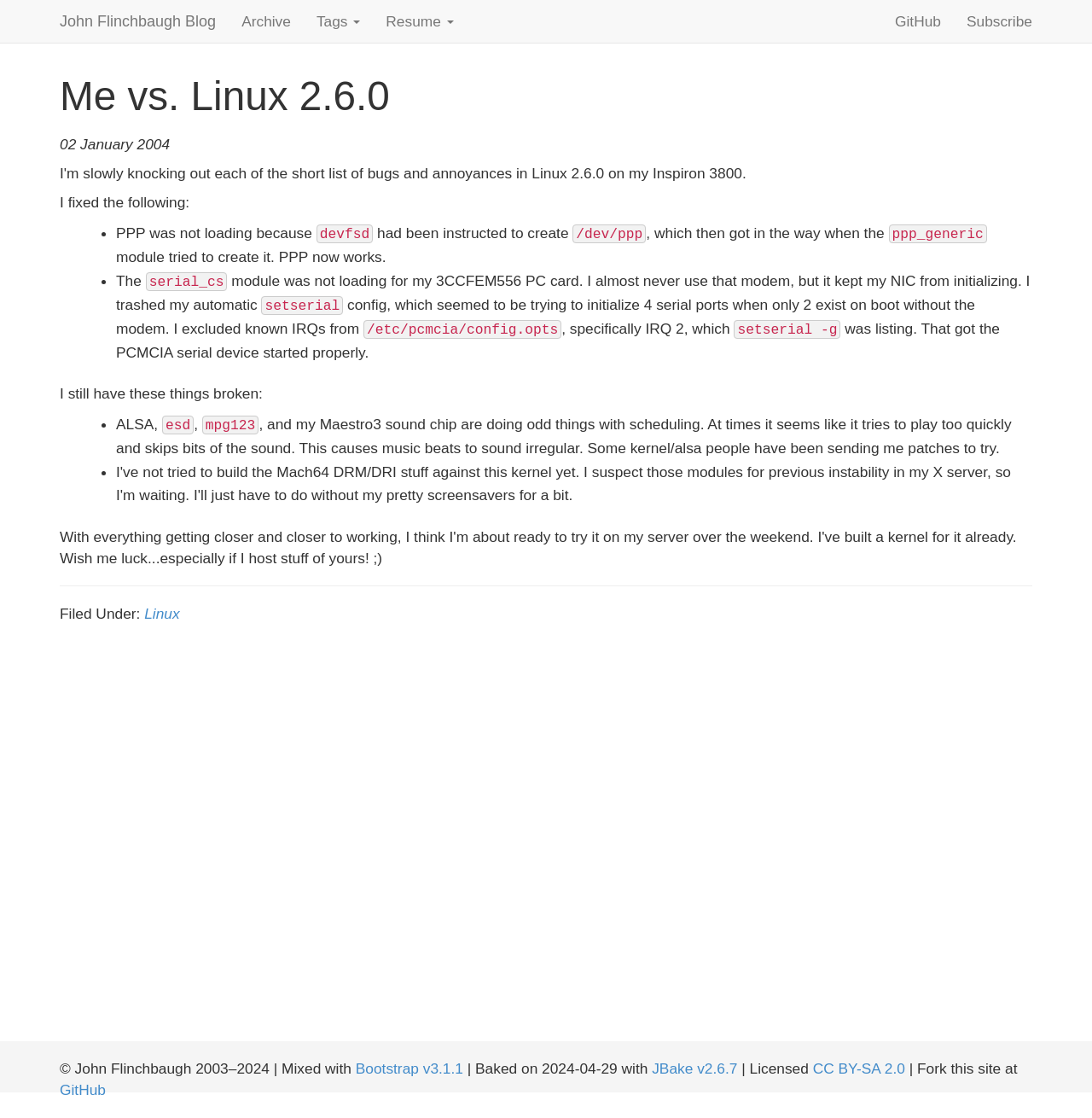Locate the bounding box coordinates of the element that needs to be clicked to carry out the instruction: "go to the blog homepage". The coordinates should be given as four float numbers ranging from 0 to 1, i.e., [left, top, right, bottom].

[0.043, 0.0, 0.209, 0.038]